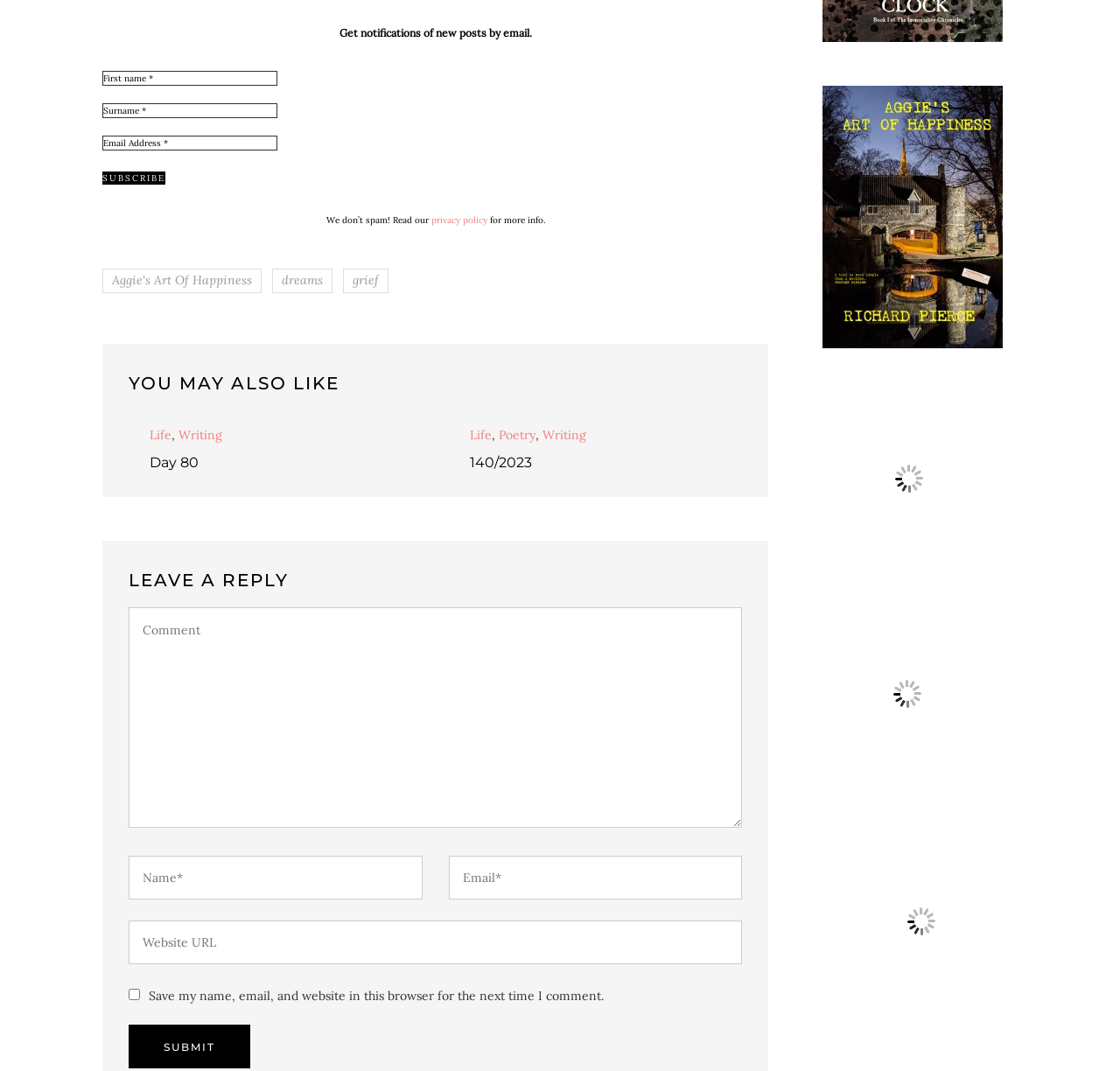Specify the bounding box coordinates for the region that must be clicked to perform the given instruction: "Subscribe to newsletter".

[0.091, 0.16, 0.148, 0.173]